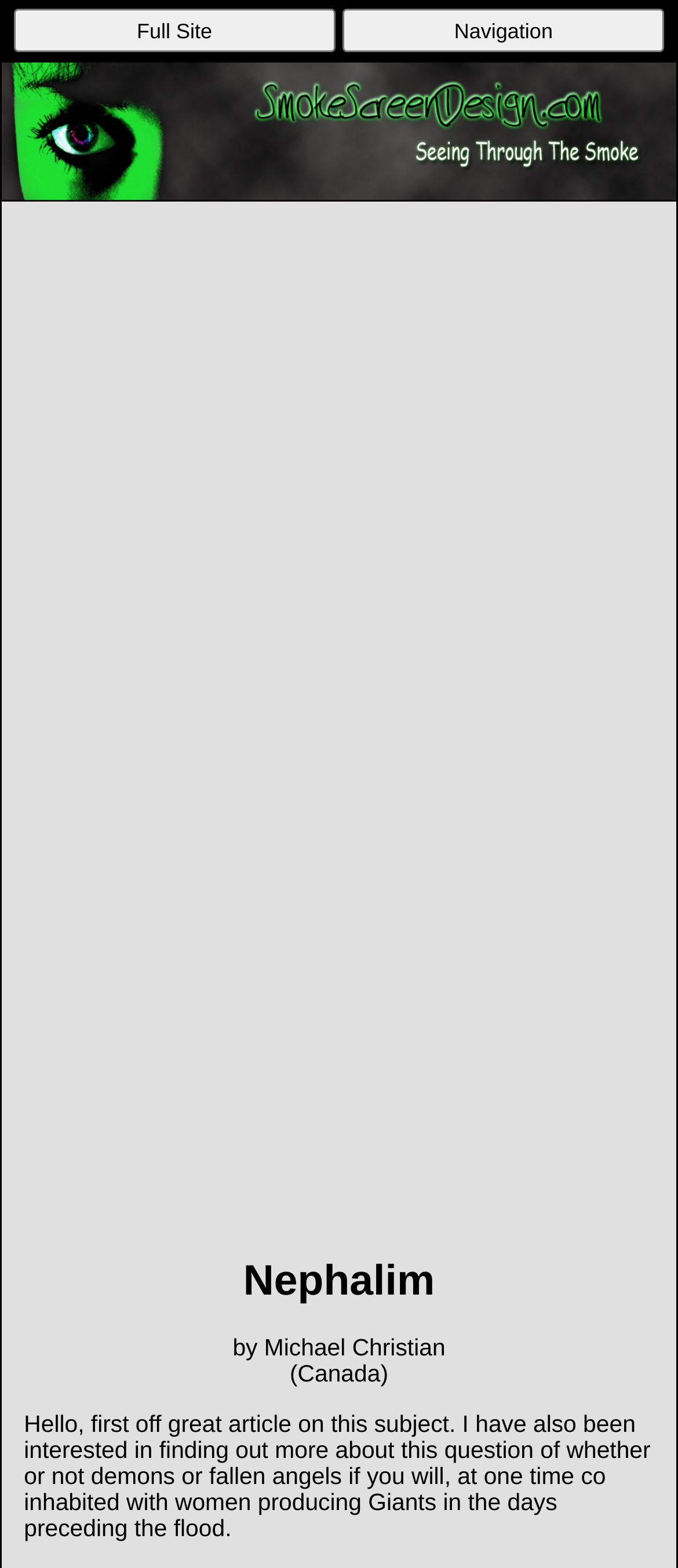Provide the bounding box coordinates of the UI element this sentence describes: "Navigation".

[0.505, 0.005, 0.98, 0.033]